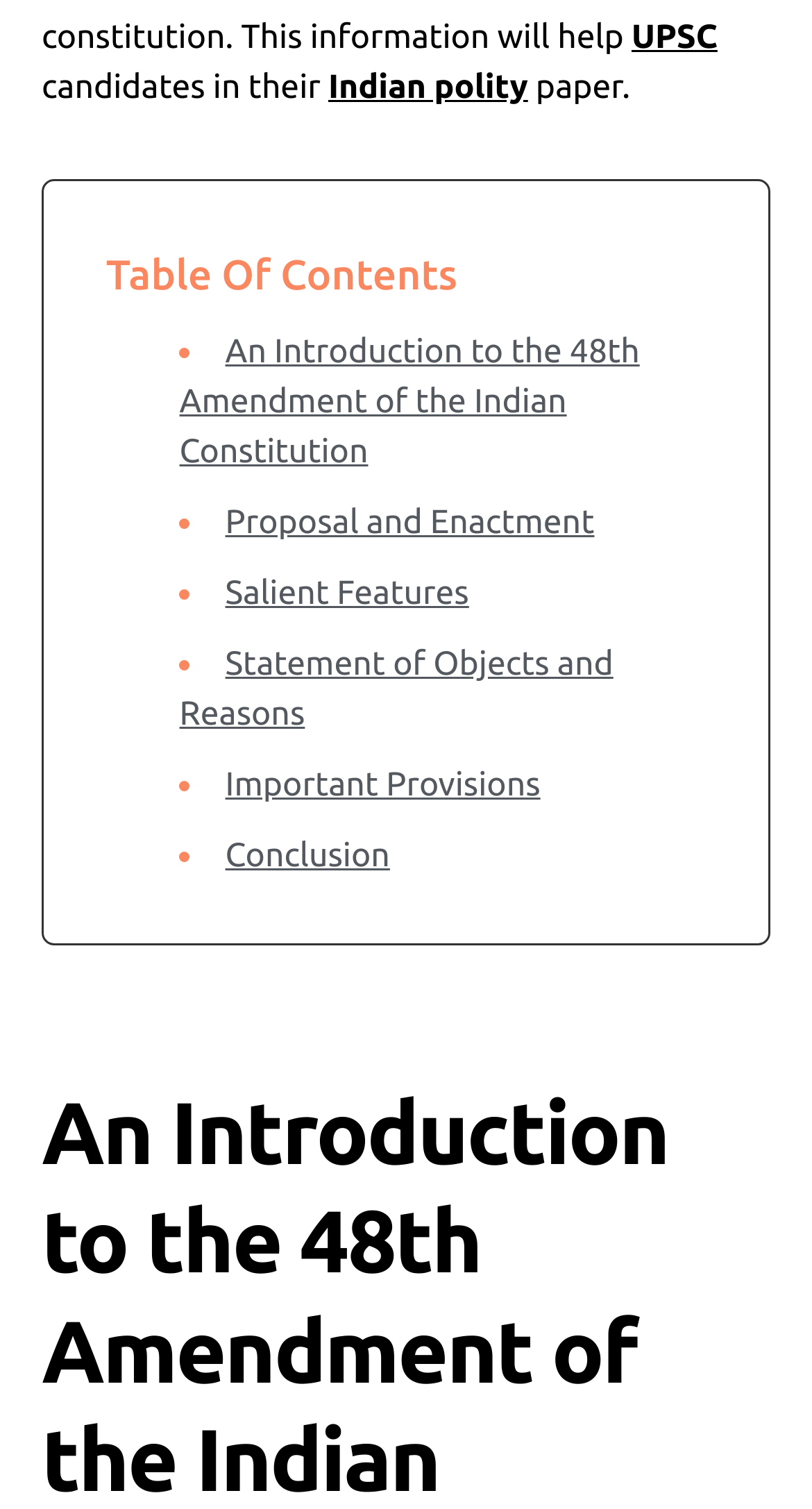Based on the element description "UPSC", predict the bounding box coordinates of the UI element.

[0.778, 0.012, 0.884, 0.037]